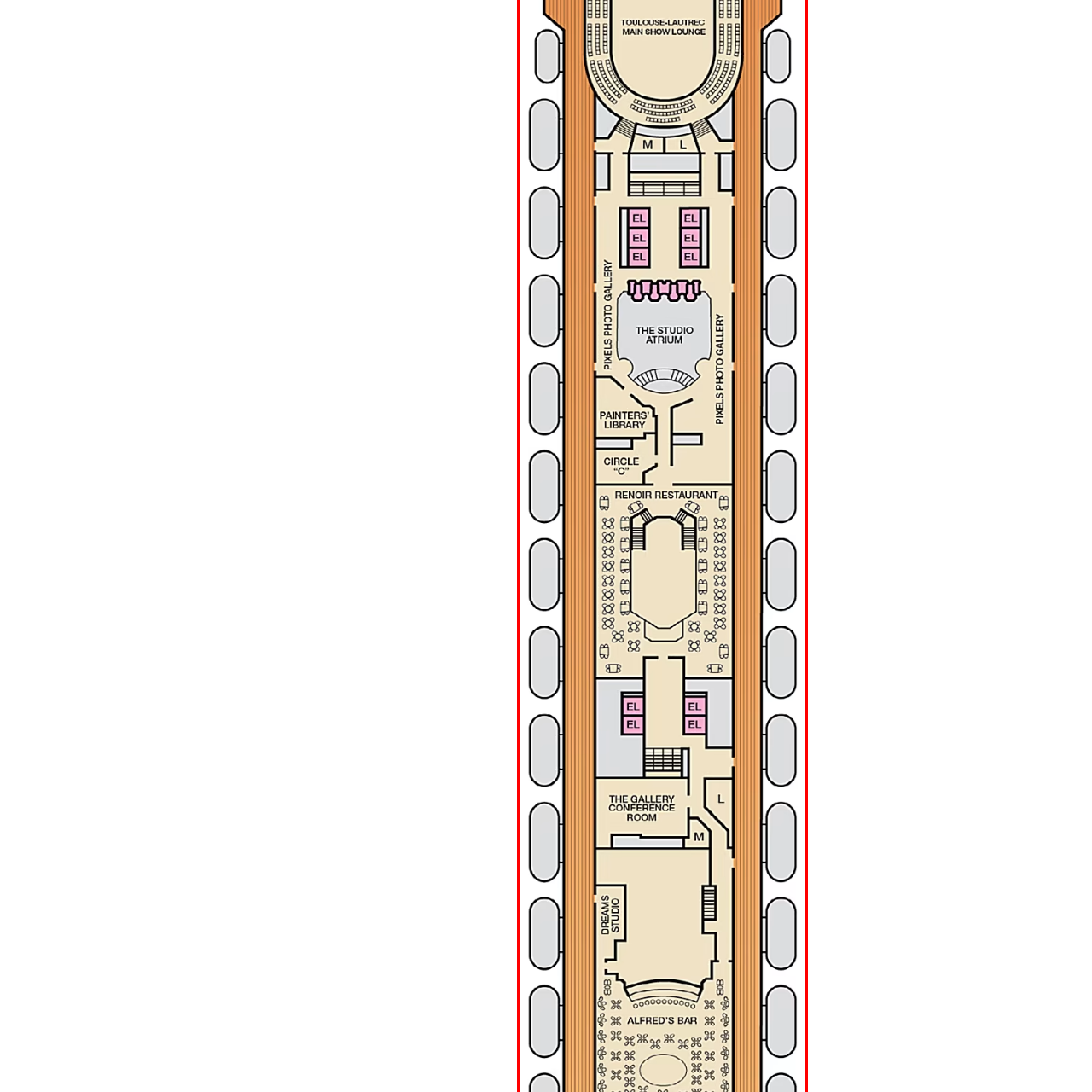Elaborate on all the details and elements present in the red-outlined area of the image.

The image displays a detailed deck plan of a cruise ship, outlining various amenities and recreational facilities available for guests. At the top, the Toulouse-Lautrec Main Show Lounge is prominently featured, indicating a central location for entertainment activities. Below that, the layout includes cozy spaces such as the Pixels Photo Gallery and the Studio Atrium, providing areas for relaxation and socializing.

The plan showcases dining options, including the Renoir Restaurant and Monet Restaurant, illustrated with seating arrangements that suggest an inviting atmosphere for meals. The design also incorporates unique spaces like the Painter's Library and Circle "C," perfect for creative endeavors or casual gatherings.

Strategically placed around the ship are lounges and conference rooms, such as the Gallery Conference Room and Dreams Studio, catering to both leisure and business needs. The overall layout reflects a thoughtful design aimed at maximizing comfort and enjoyment for all passengers.